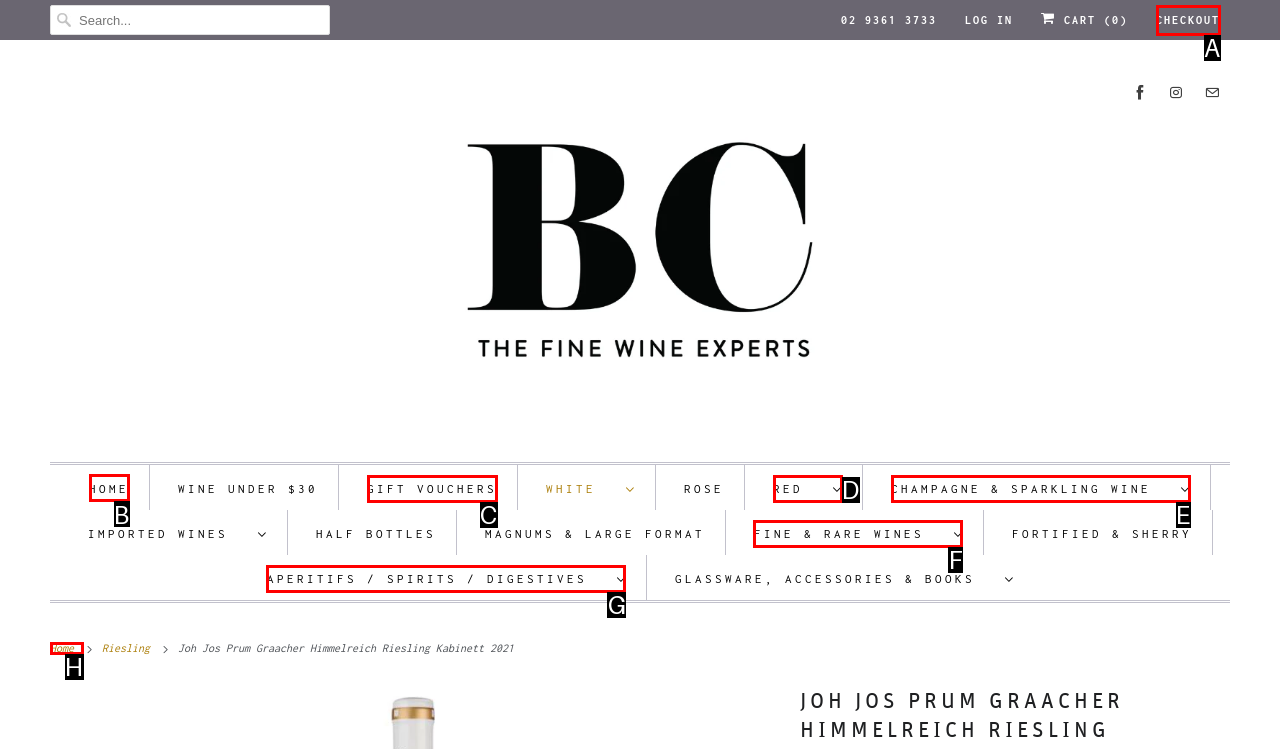Which UI element should be clicked to perform the following task: Go to the home page? Answer with the corresponding letter from the choices.

B